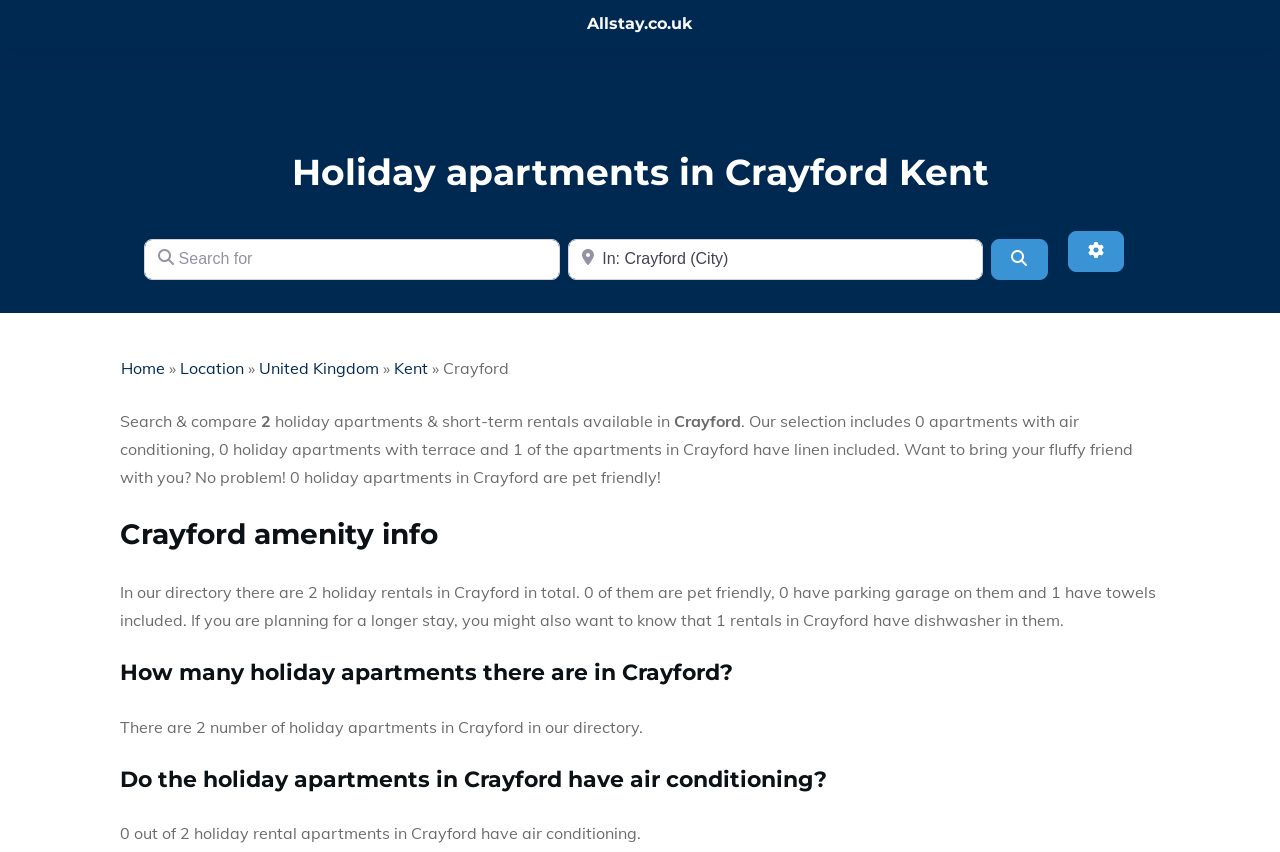Locate the bounding box coordinates of the item that should be clicked to fulfill the instruction: "Click on Advanced Filters".

[0.834, 0.271, 0.878, 0.319]